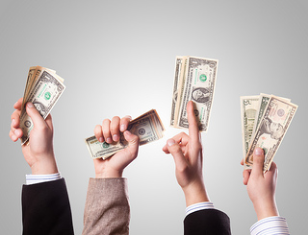Please answer the following question using a single word or phrase: What is the role of communication in the image?

Vital